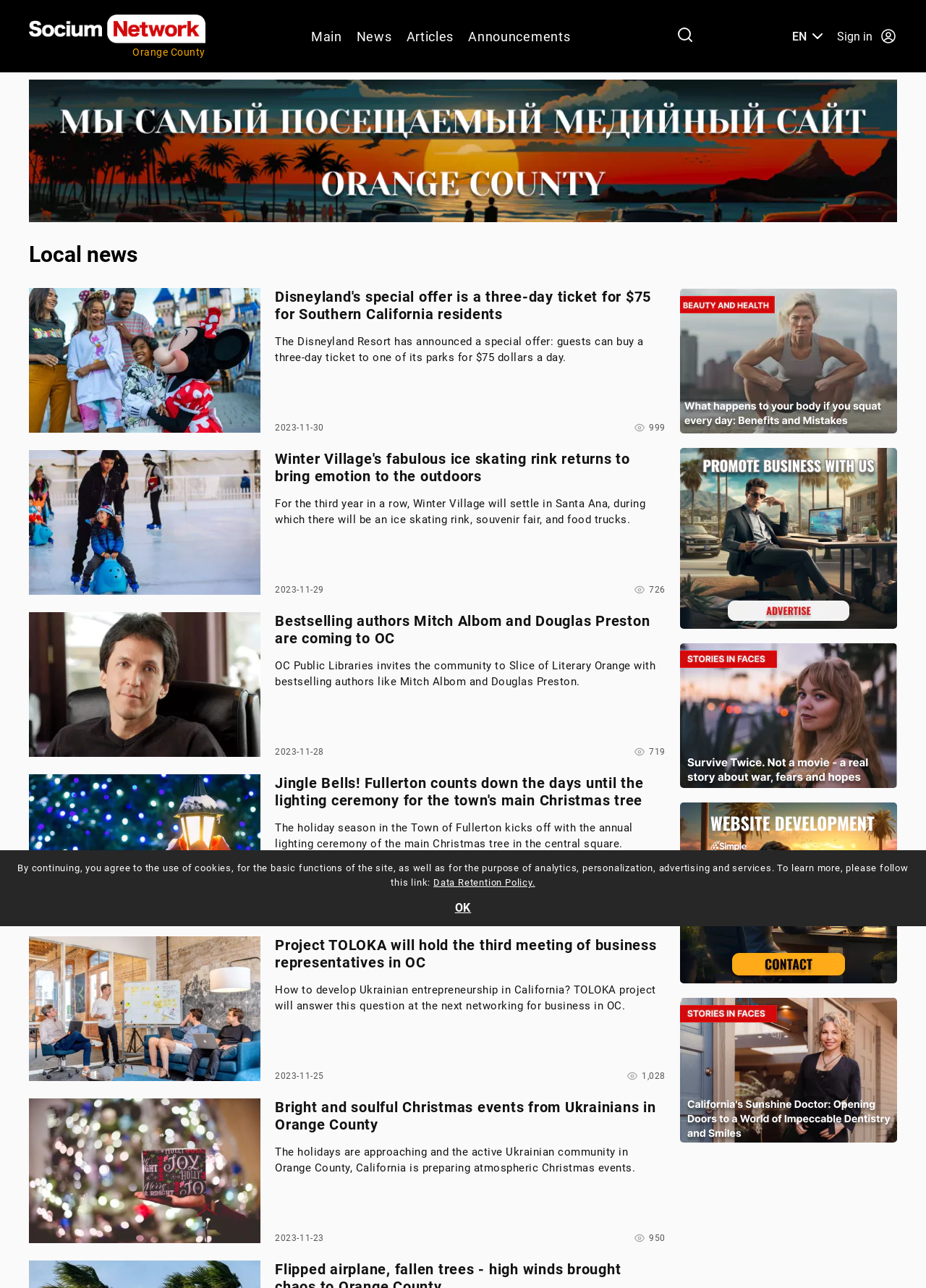Please determine the bounding box coordinates of the section I need to click to accomplish this instruction: "Check the 'Right banner' advertisement".

[0.734, 0.224, 0.969, 0.337]